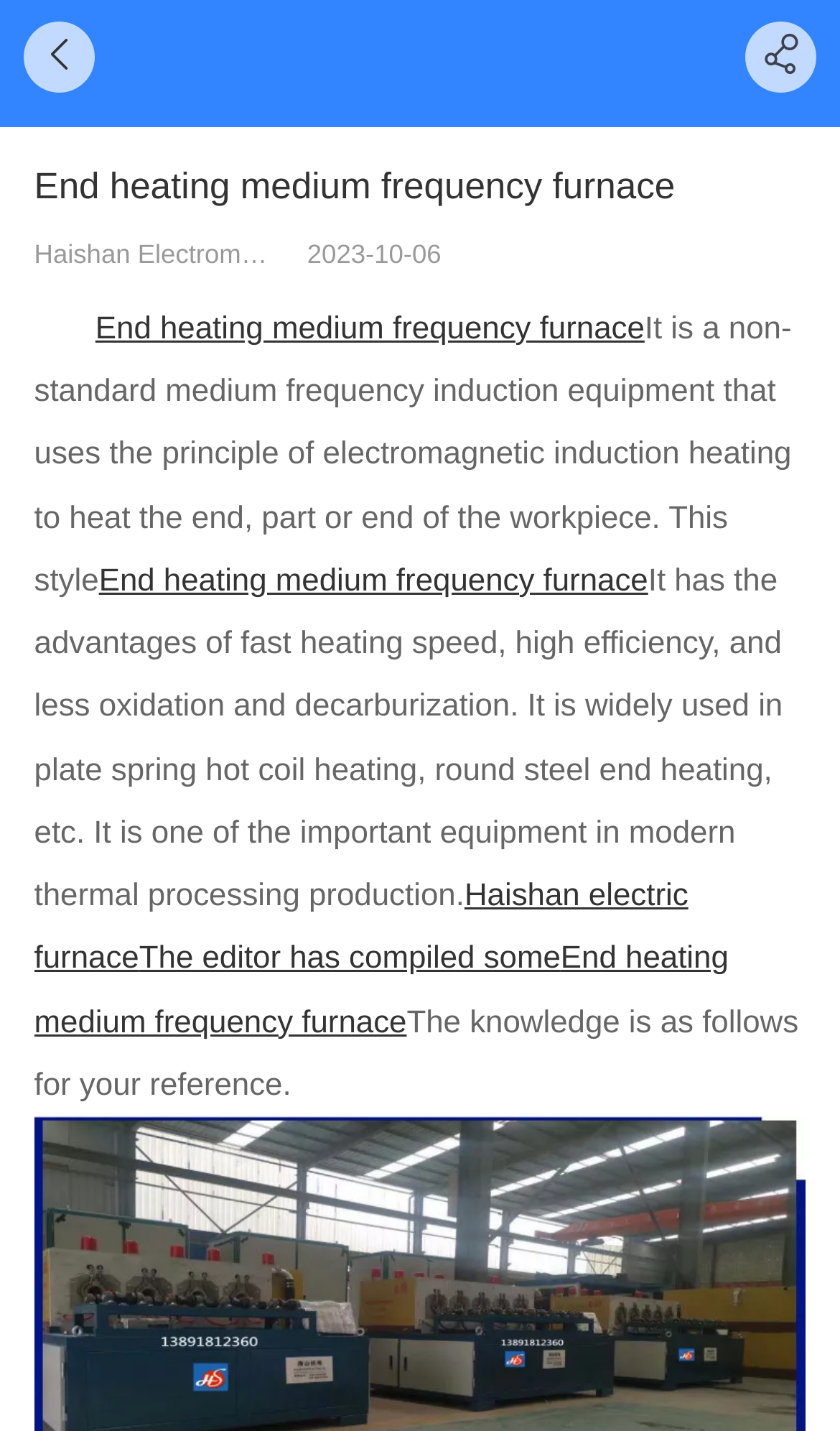Explain the webpage's design and content in an elaborate manner.

The webpage is about the "End heating medium frequency furnace", a non-standard medium frequency induction equipment used for heating workpieces. At the top, there is a heading with the title "End heating medium frequency furnace" followed by the company name "Haishan Electromechanical" and the date "2023-10-06". 

Below the heading, there is a brief introduction to the furnace, explaining its principle of electromagnetic induction heating and its application. This text is positioned to the left and takes up most of the width of the page. 

To the right of the introduction, there is a link to the same topic, "End heating medium frequency furnace". 

Further down, there is a paragraph describing the advantages of the furnace, including fast heating speed, high efficiency, and less oxidation and decarburization. It also mentions its wide range of applications, such as plate spring hot coil heating and round steel end heating. This text is also positioned to the left and takes up most of the width of the page. 

Below this paragraph, there are three links: "Haishan electric furnace", "The editor has compiled some", and another "End heating medium frequency furnace" link. These links are positioned to the left and are stacked vertically. 

Finally, at the bottom, there is a sentence stating that the knowledge provided is for reference.